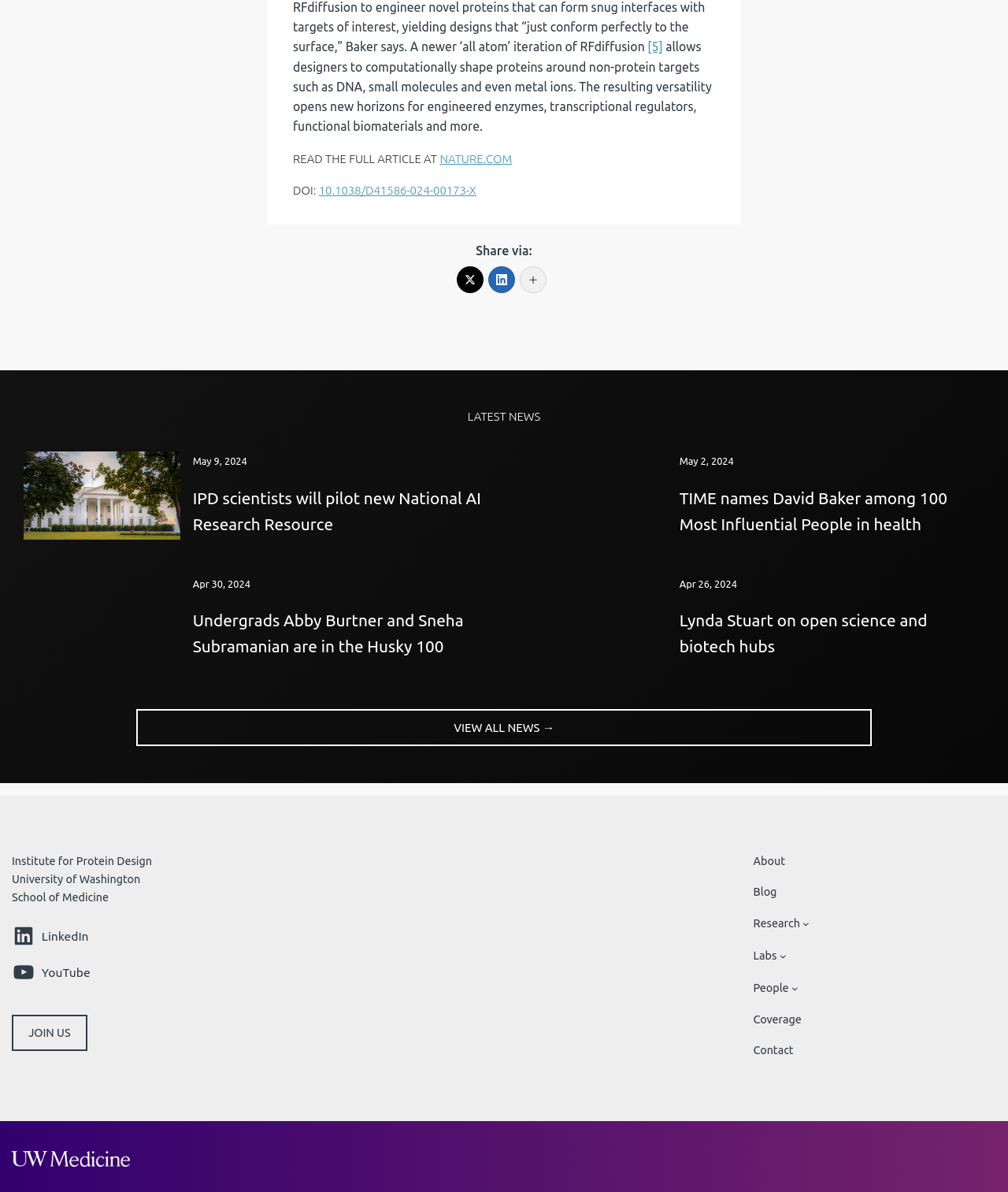Determine the bounding box coordinates of the clickable region to follow the instruction: "Visit the Institute for Protein Design".

[0.012, 0.717, 0.151, 0.728]